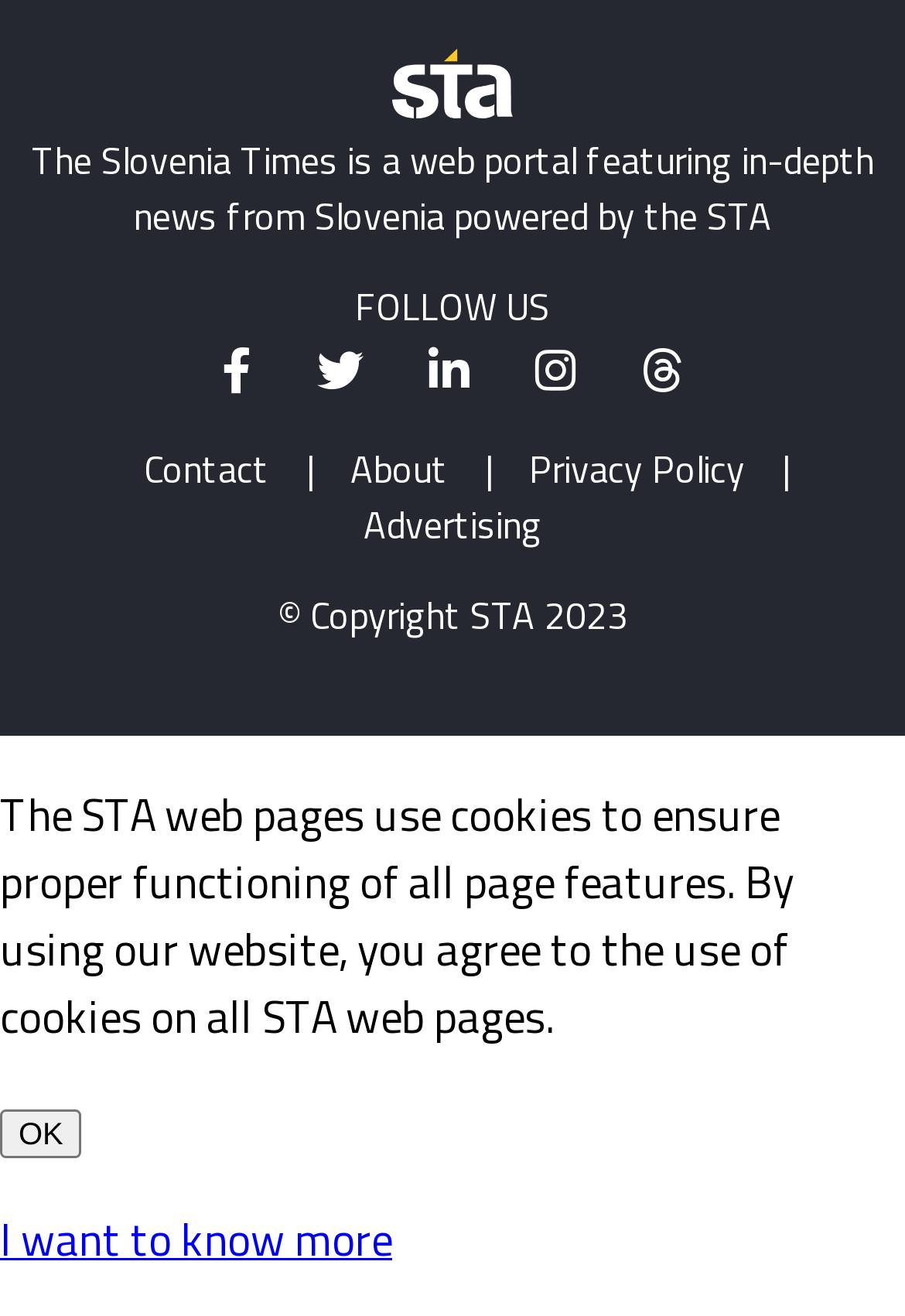Identify the bounding box for the UI element specified in this description: "". The coordinates must be four float numbers between 0 and 1, formatted as [left, top, right, bottom].

[0.56, 0.262, 0.668, 0.299]